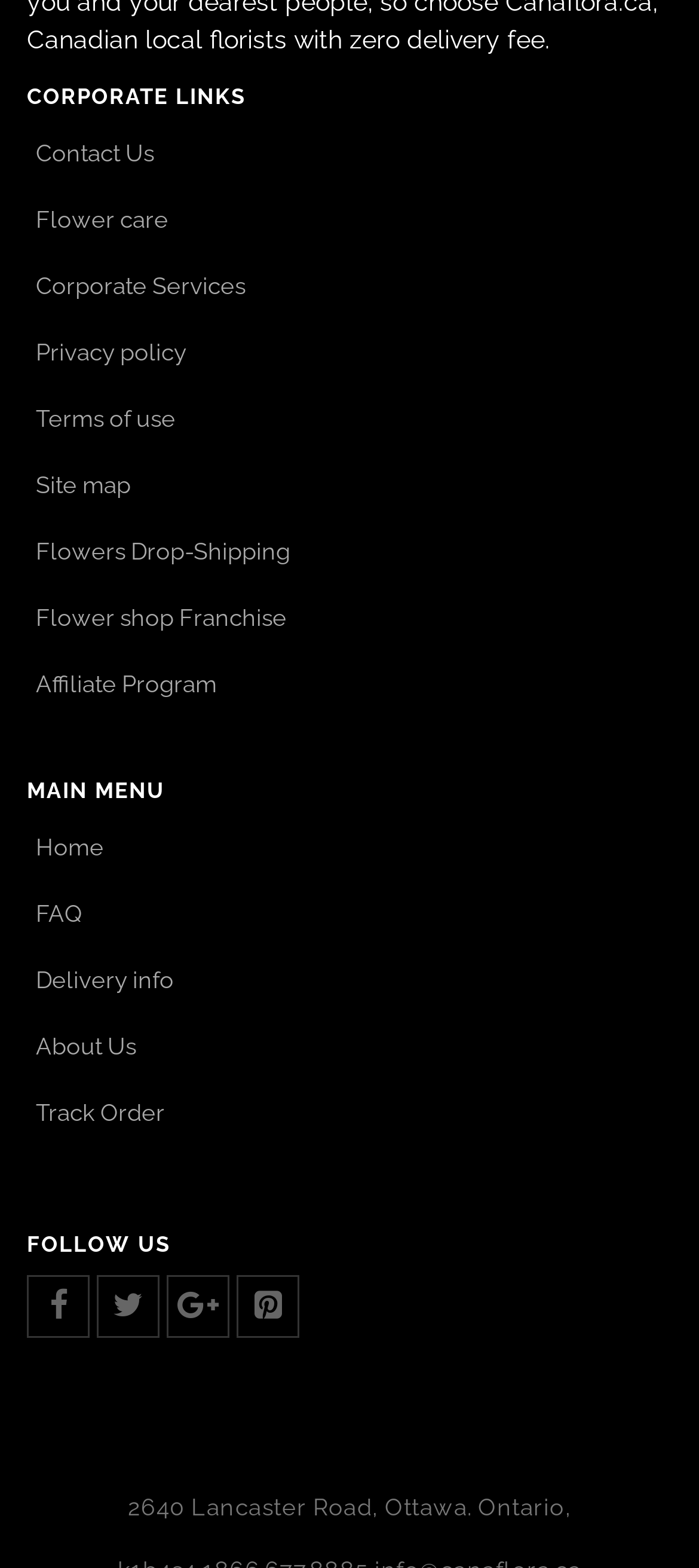Determine the bounding box coordinates of the area to click in order to meet this instruction: "Click on Contact Us".

[0.051, 0.081, 0.221, 0.114]